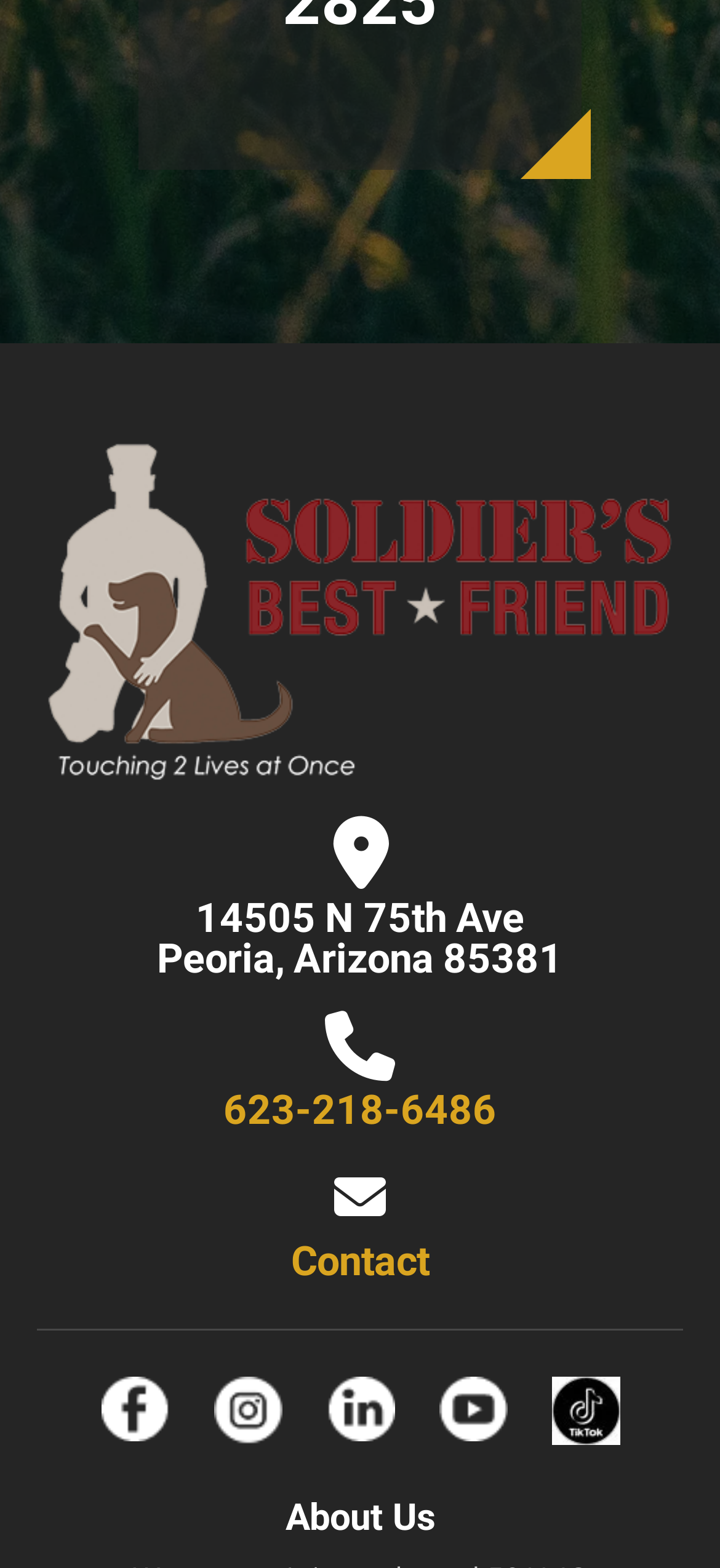Please reply with a single word or brief phrase to the question: 
What is the address of the organization?

14505 N 75th Ave, Peoria, Arizona 85381